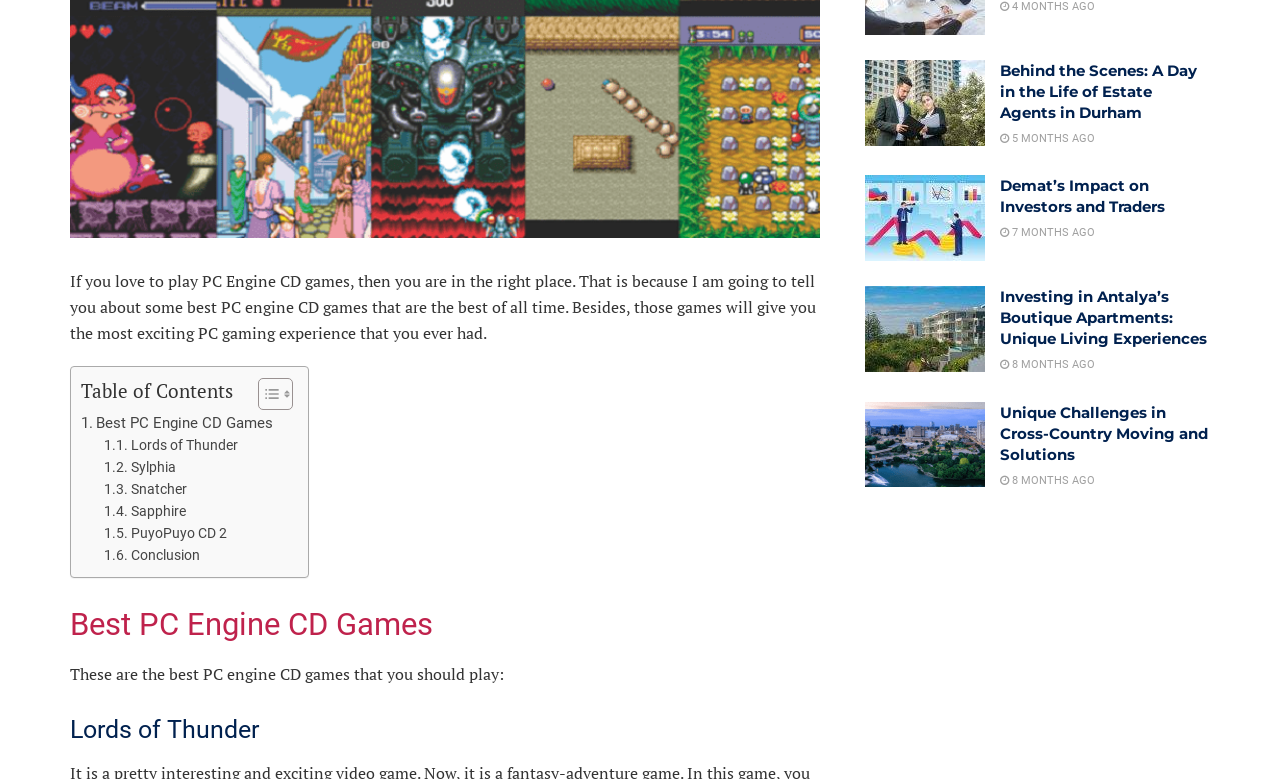Using the description "Sylphia", predict the bounding box of the relevant HTML element.

[0.081, 0.587, 0.137, 0.615]